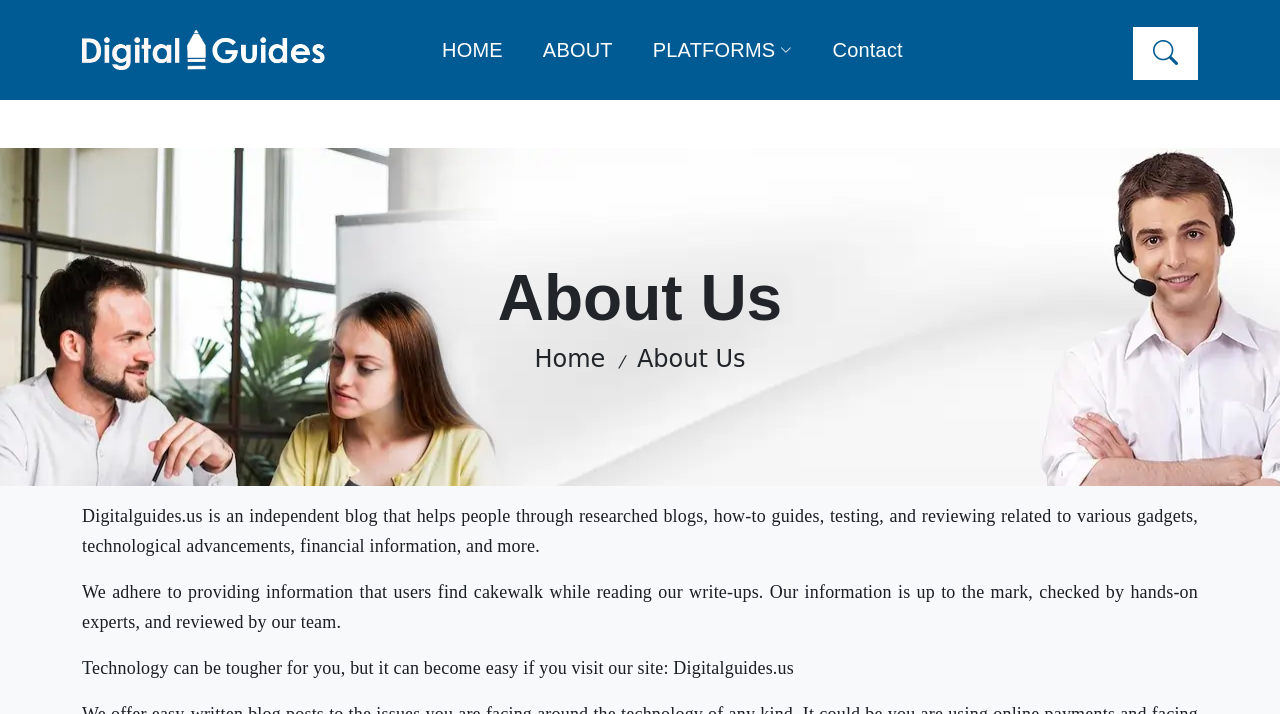Please examine the image and answer the question with a detailed explanation:
What is the name of the website?

I found the name of the website by looking at the logo link at the top left corner of the page, which has a bounding box coordinate of [0.064, 0.042, 0.268, 0.098]. The logo is an image with the text 'Digitalguides.us'.